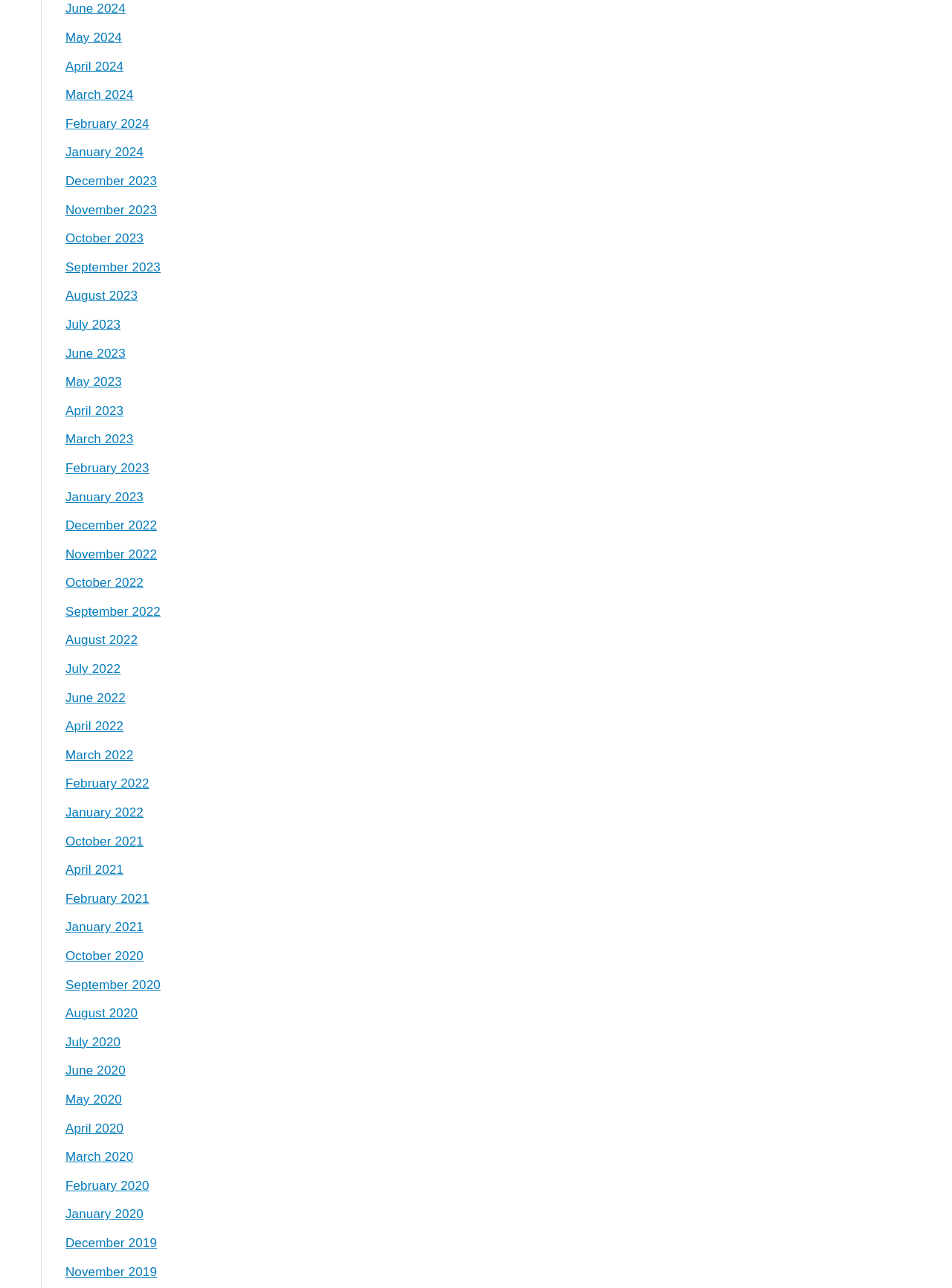Please reply to the following question with a single word or a short phrase:
How many links are there in total?

36